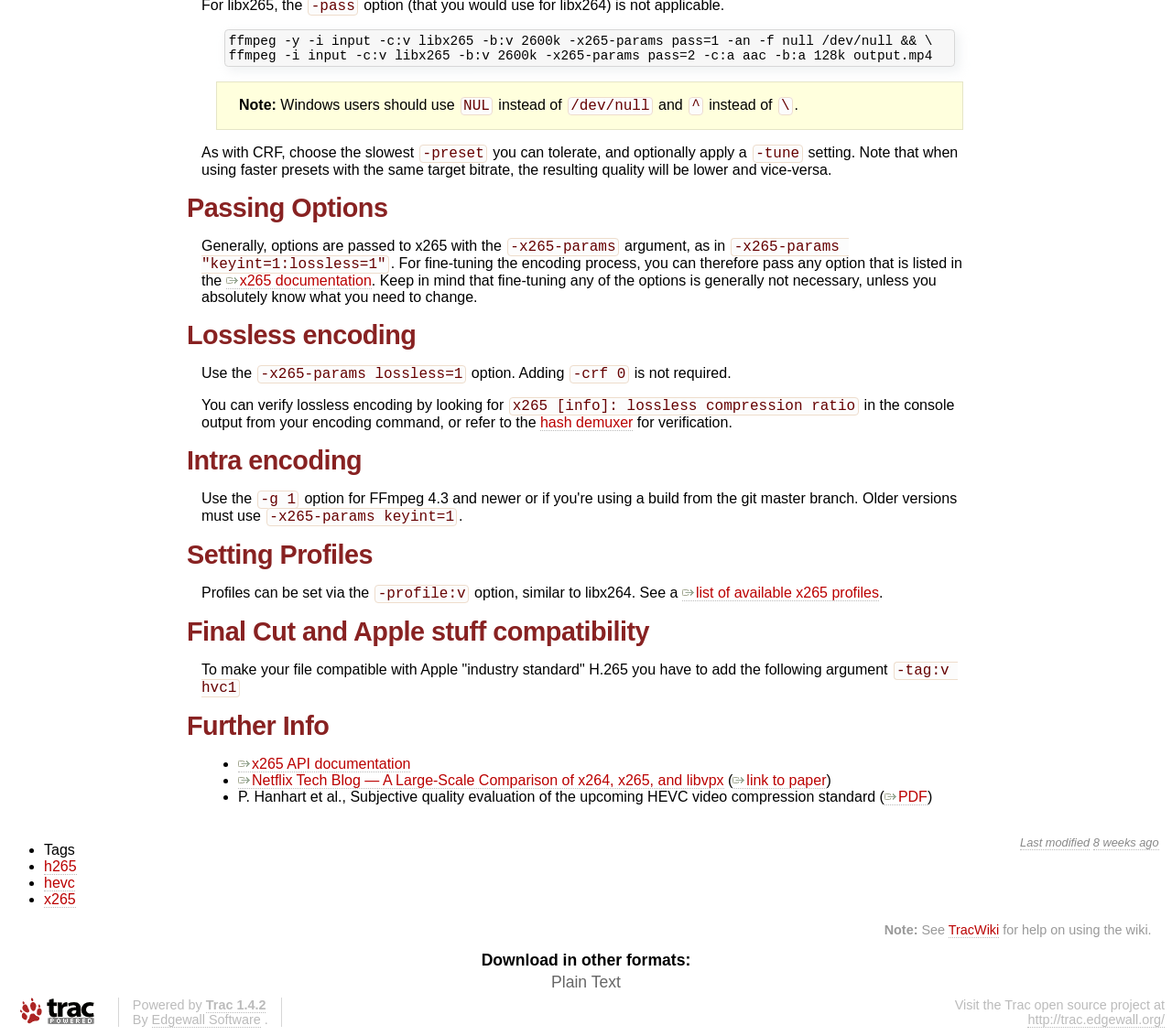Please provide a brief answer to the following inquiry using a single word or phrase:
What is the link provided for verification of lossless encoding?

hash demuxer